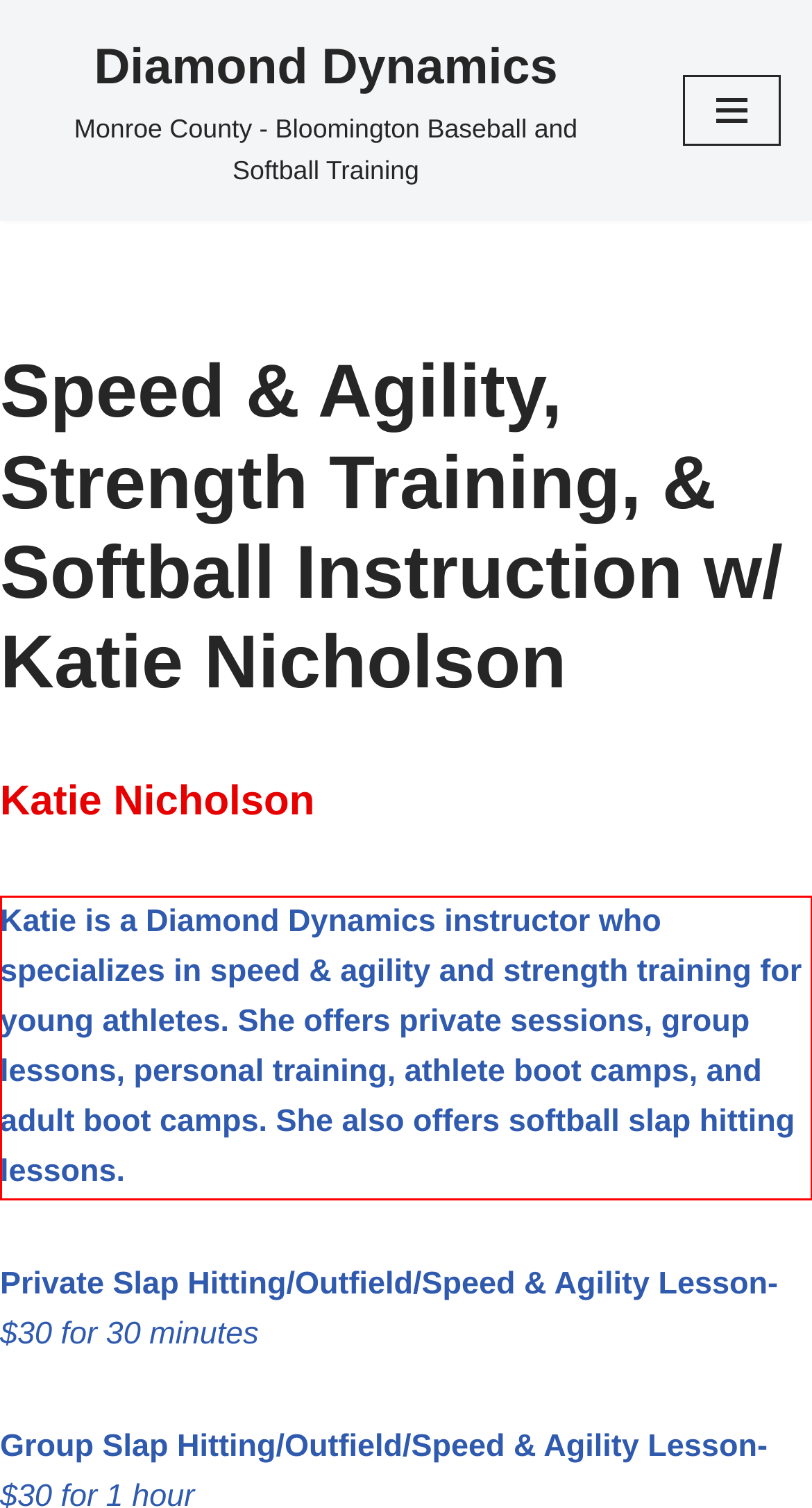You have a screenshot of a webpage with a red bounding box. Identify and extract the text content located inside the red bounding box.

Katie is a Diamond Dynamics instructor who specializes in speed & agility and strength training for young athletes. She offers private sessions, group lessons, personal training, athlete boot camps, and adult boot camps. She also offers softball slap hitting lessons.